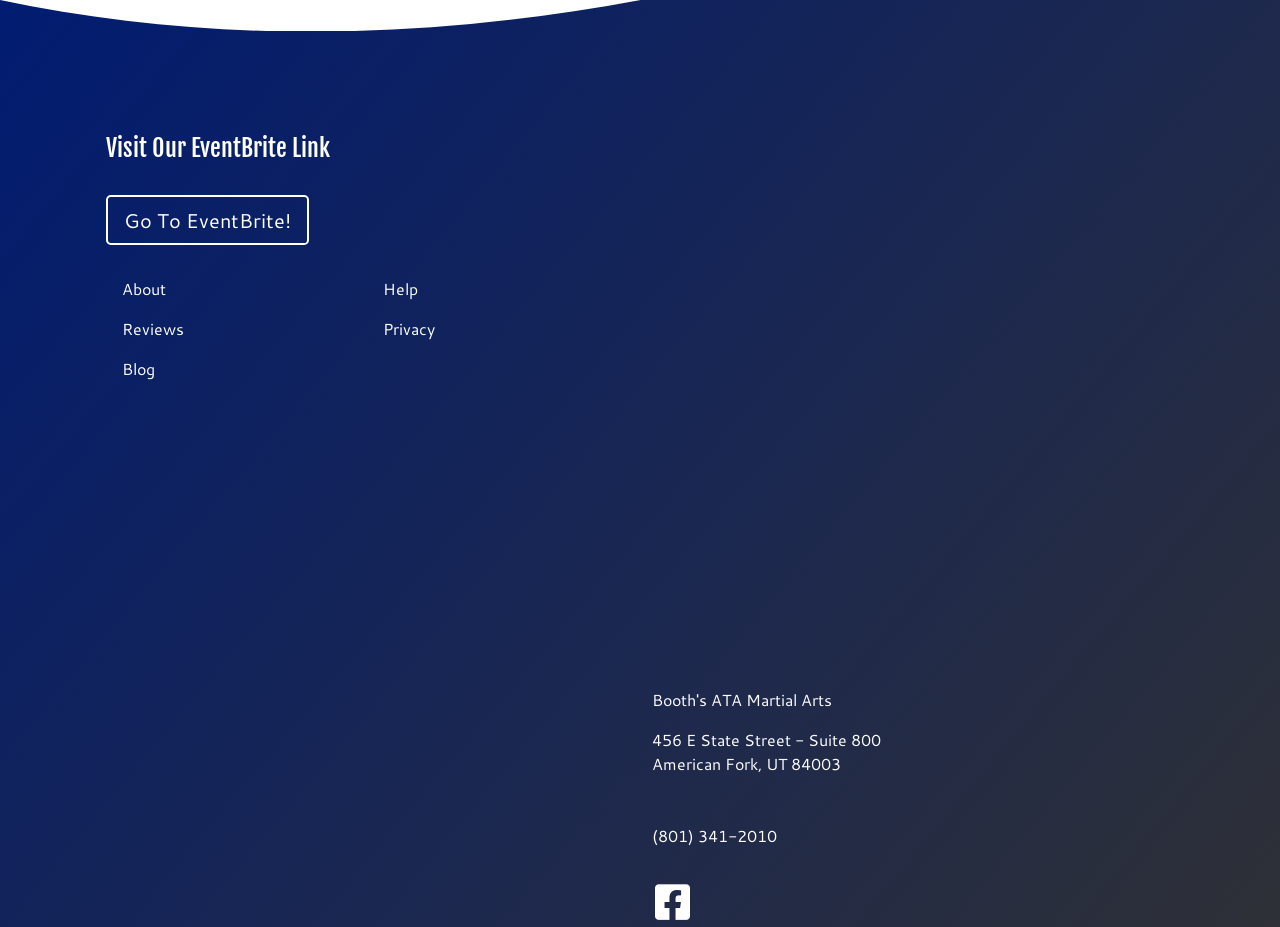Indicate the bounding box coordinates of the element that must be clicked to execute the instruction: "Read reviews". The coordinates should be given as four float numbers between 0 and 1, i.e., [left, top, right, bottom].

[0.083, 0.334, 0.268, 0.377]